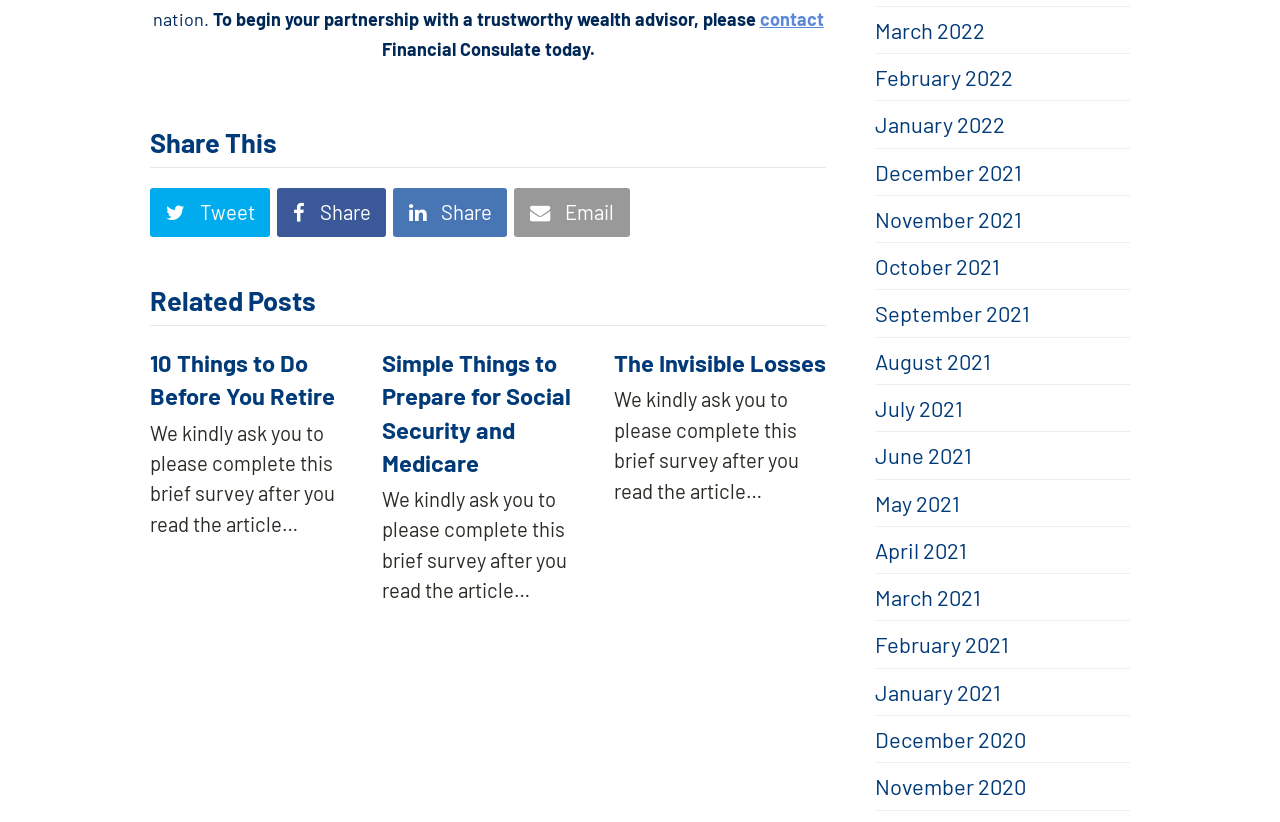Find the bounding box coordinates of the clickable region needed to perform the following instruction: "View posts from March 2022". The coordinates should be provided as four float numbers between 0 and 1, i.e., [left, top, right, bottom].

[0.684, 0.02, 0.77, 0.052]